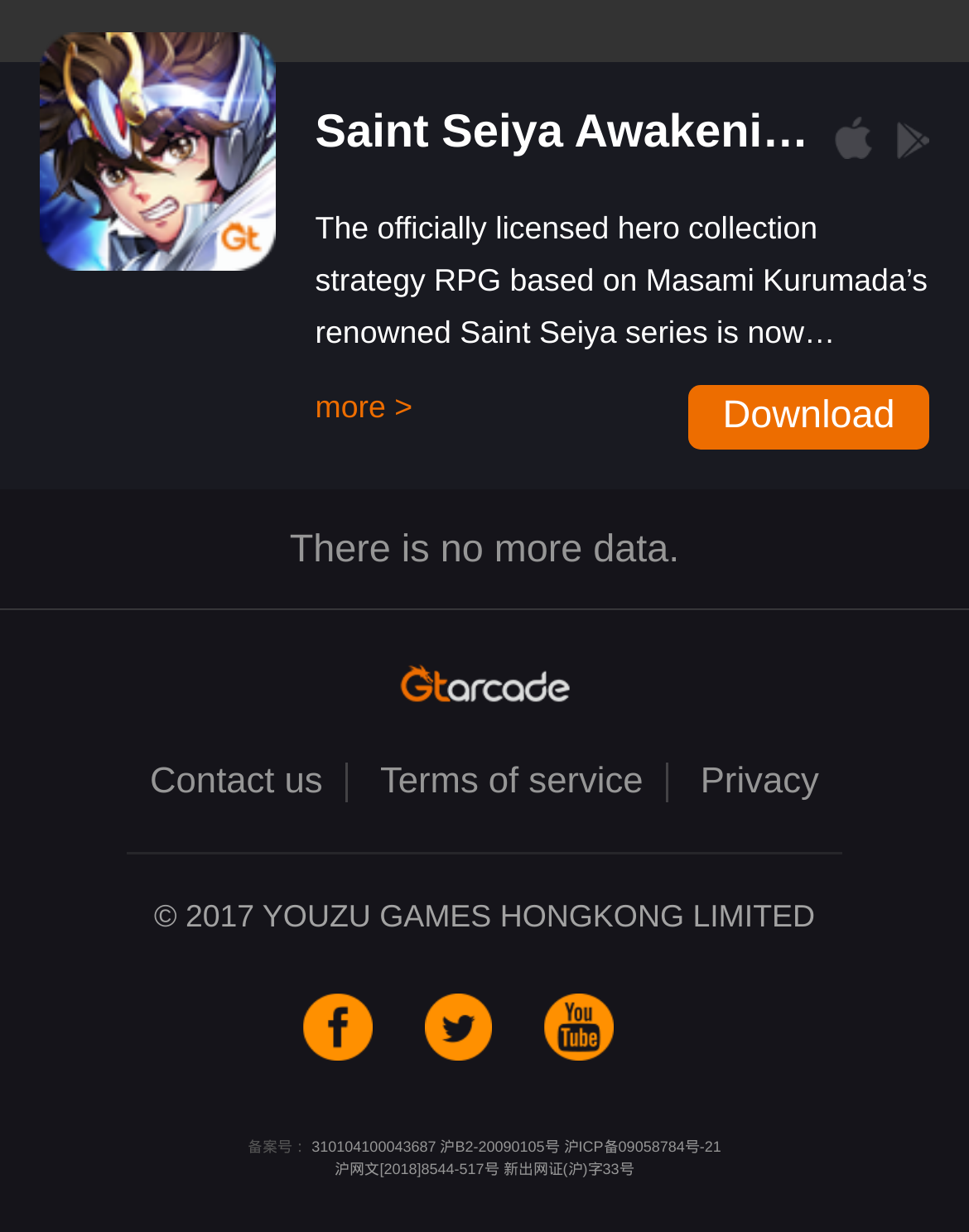Where can I download the game?
Carefully examine the image and provide a detailed answer to the question.

The download button is located in the middle of the page, below the game description. It is a link element with the text 'Download'.